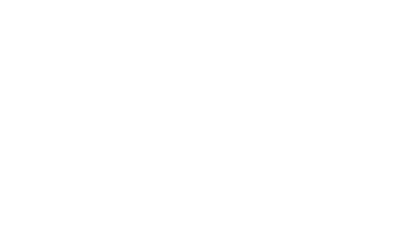What is the background of the image?
Please analyze the image and answer the question with as much detail as possible.

The background of the image is neutral, which emphasizes the details of each breed's appearance, allowing the viewer to focus on the physical differences and similarities between the two dog breeds.